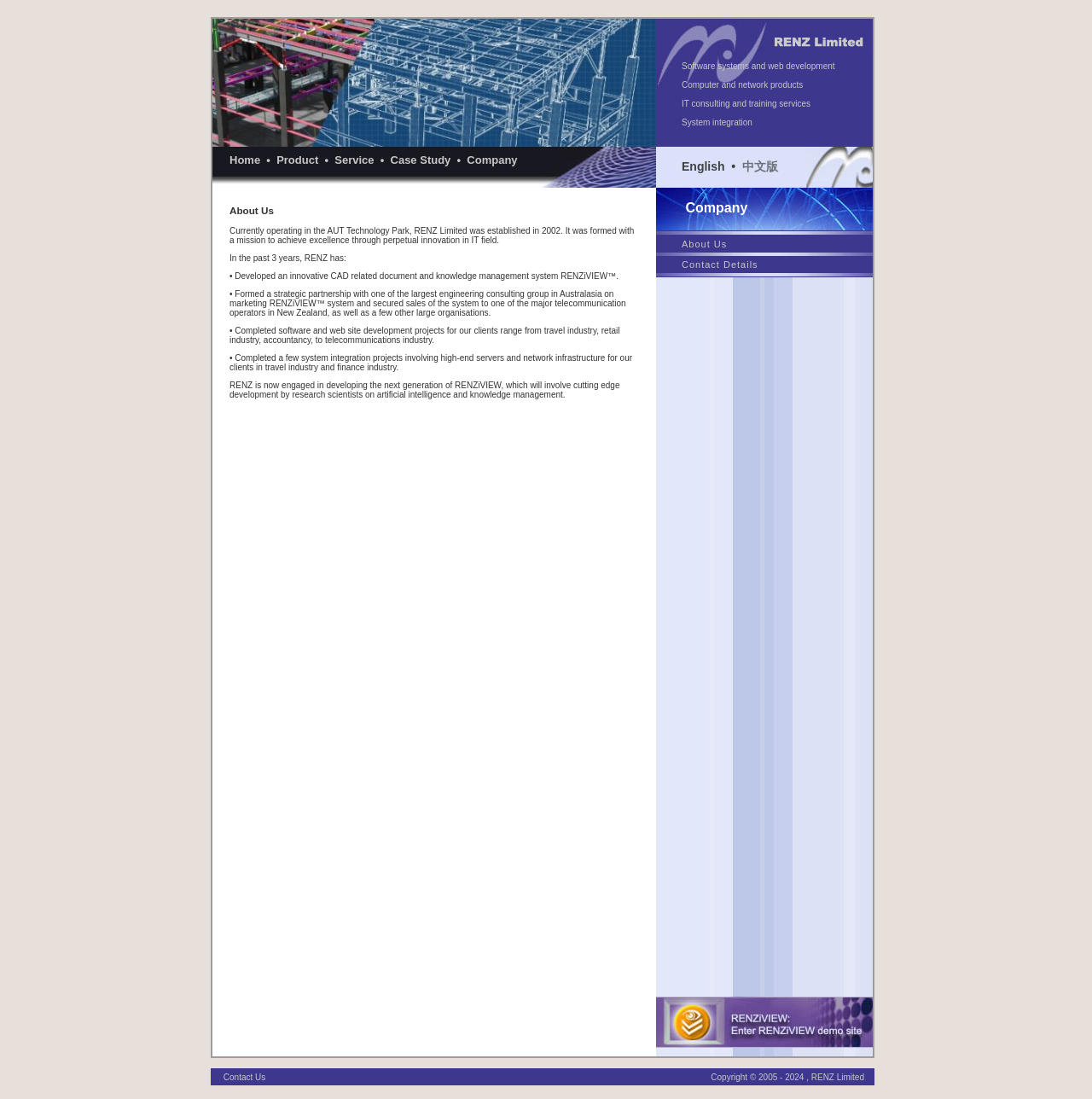What is the location of RENZ's operation? From the image, respond with a single word or brief phrase.

AUT Technology Park